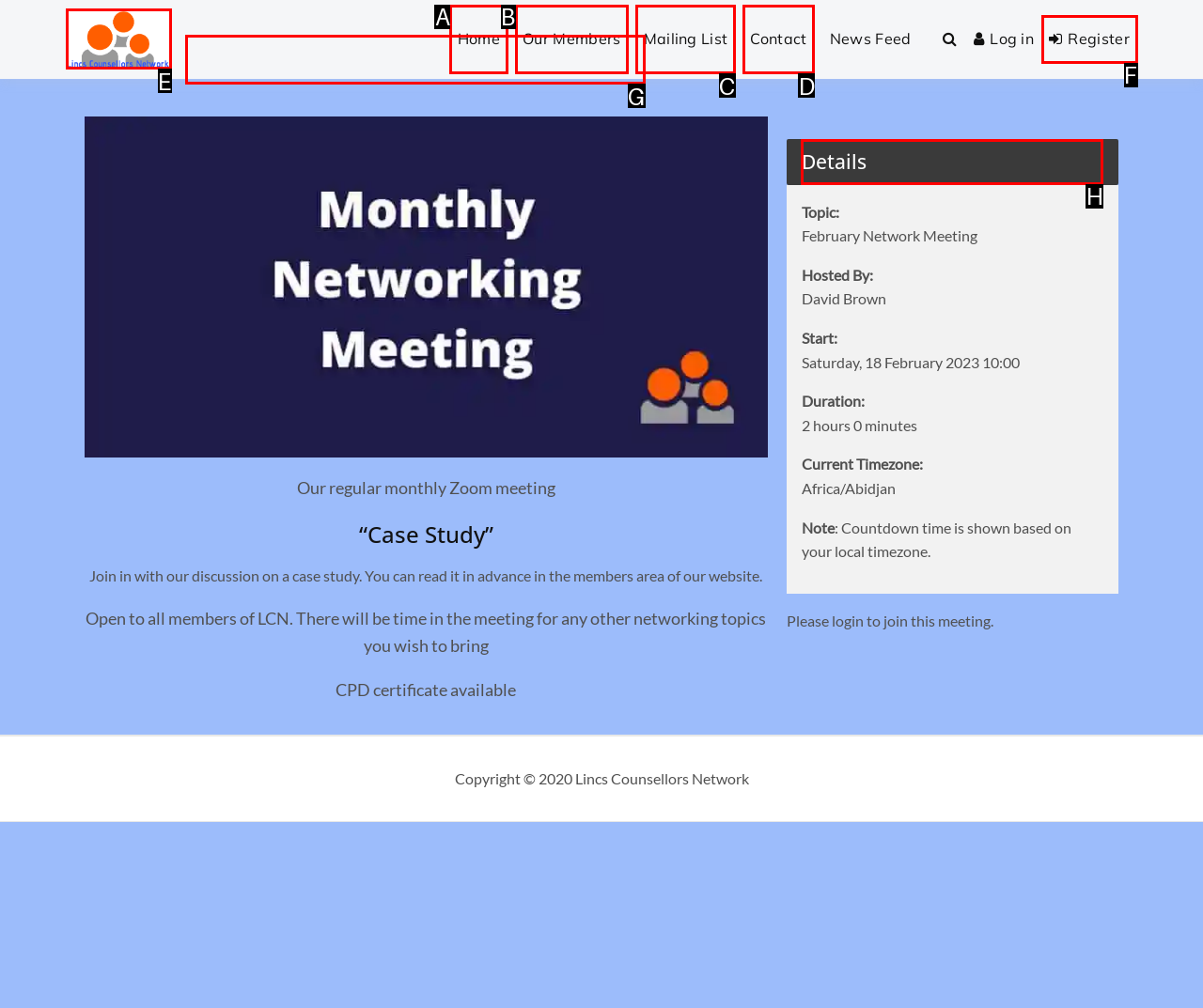Choose the letter of the option you need to click to Click the 'Details' heading. Answer with the letter only.

H